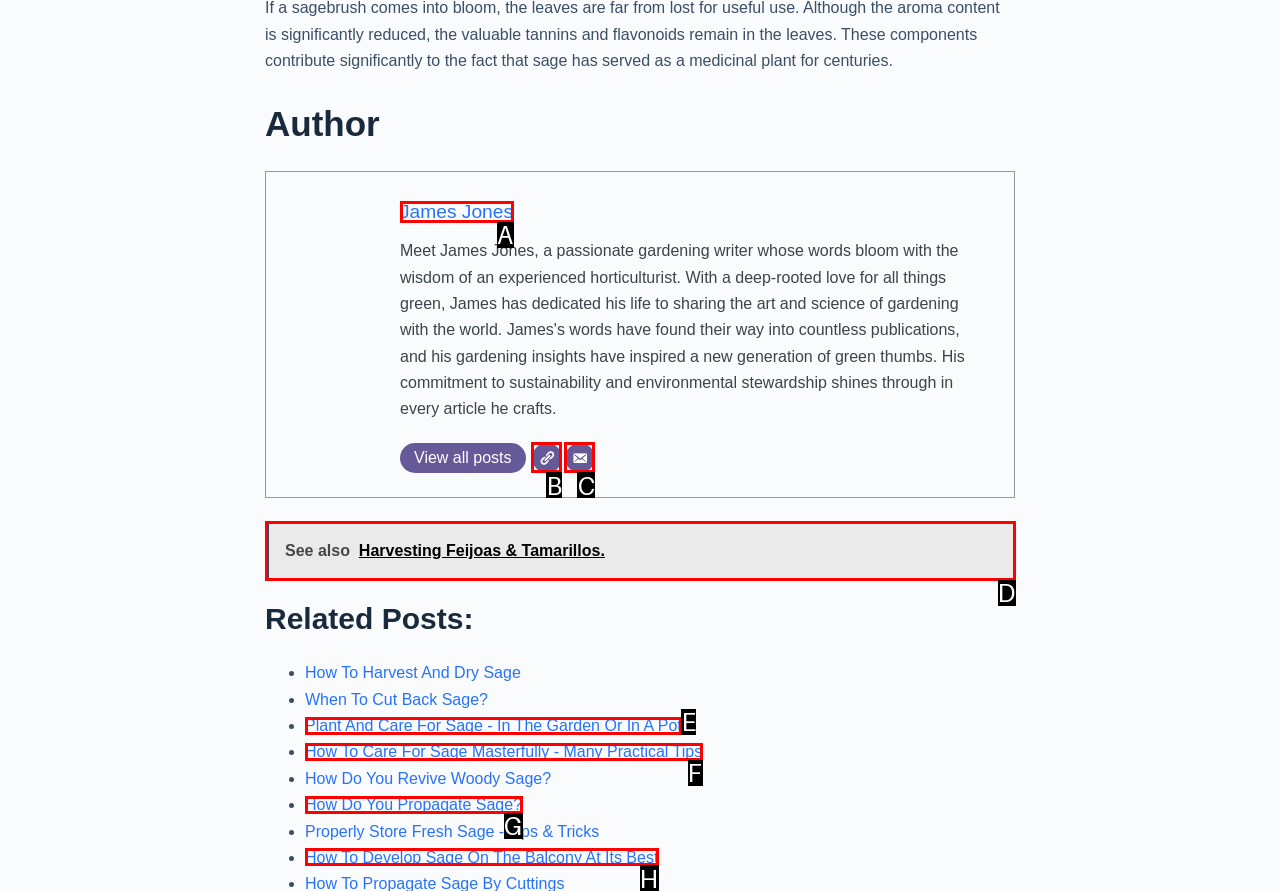From the given choices, determine which HTML element matches the description: parent_node: James Jones aria-label="Website". Reply with the appropriate letter.

B